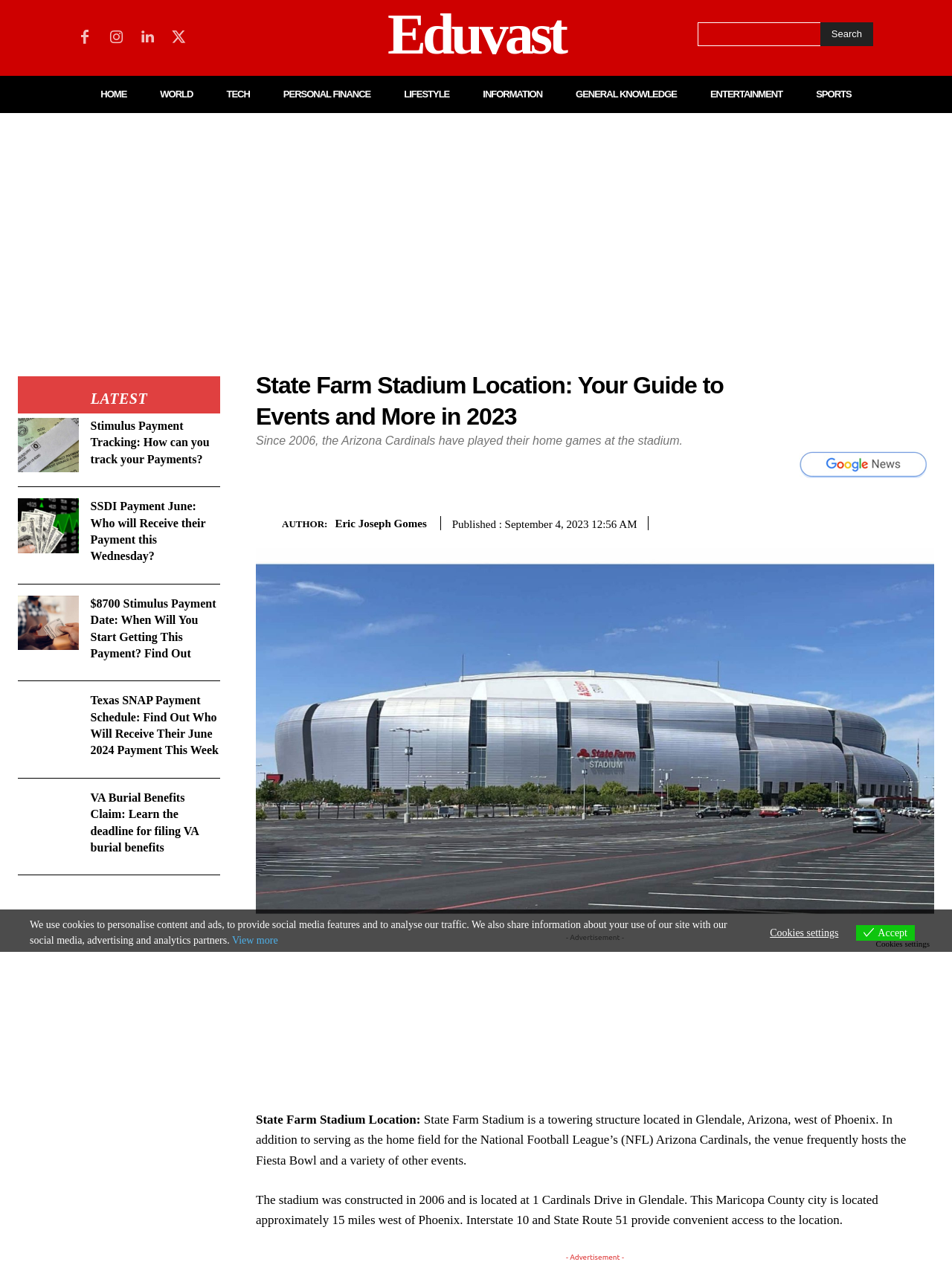Please provide a detailed answer to the question below by examining the image:
What is the date of publication of the article?

I found the answer by reading the static text 'Published : September 4, 2023 12:56 AM' which provides the date of publication of the article.